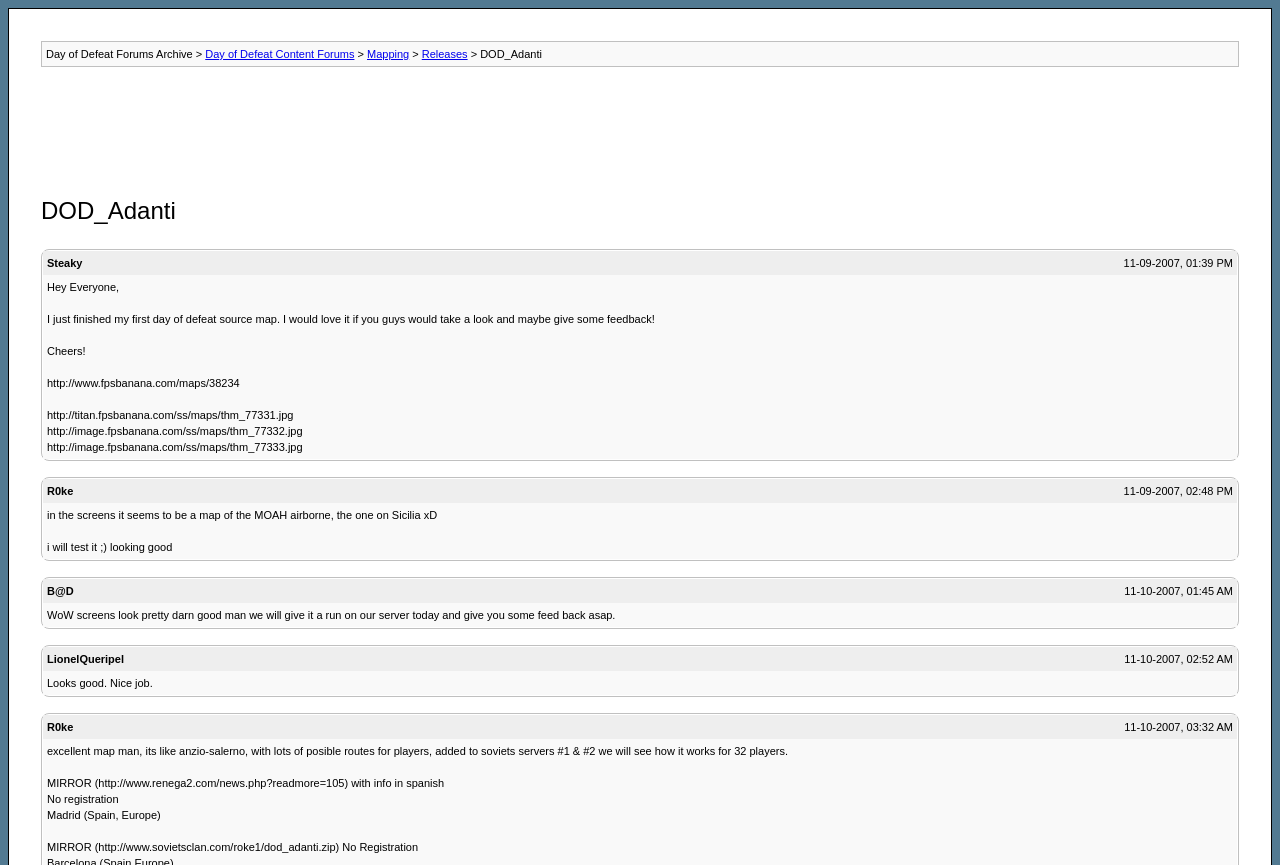Using the provided element description: "Releases", determine the bounding box coordinates of the corresponding UI element in the screenshot.

[0.329, 0.055, 0.365, 0.069]